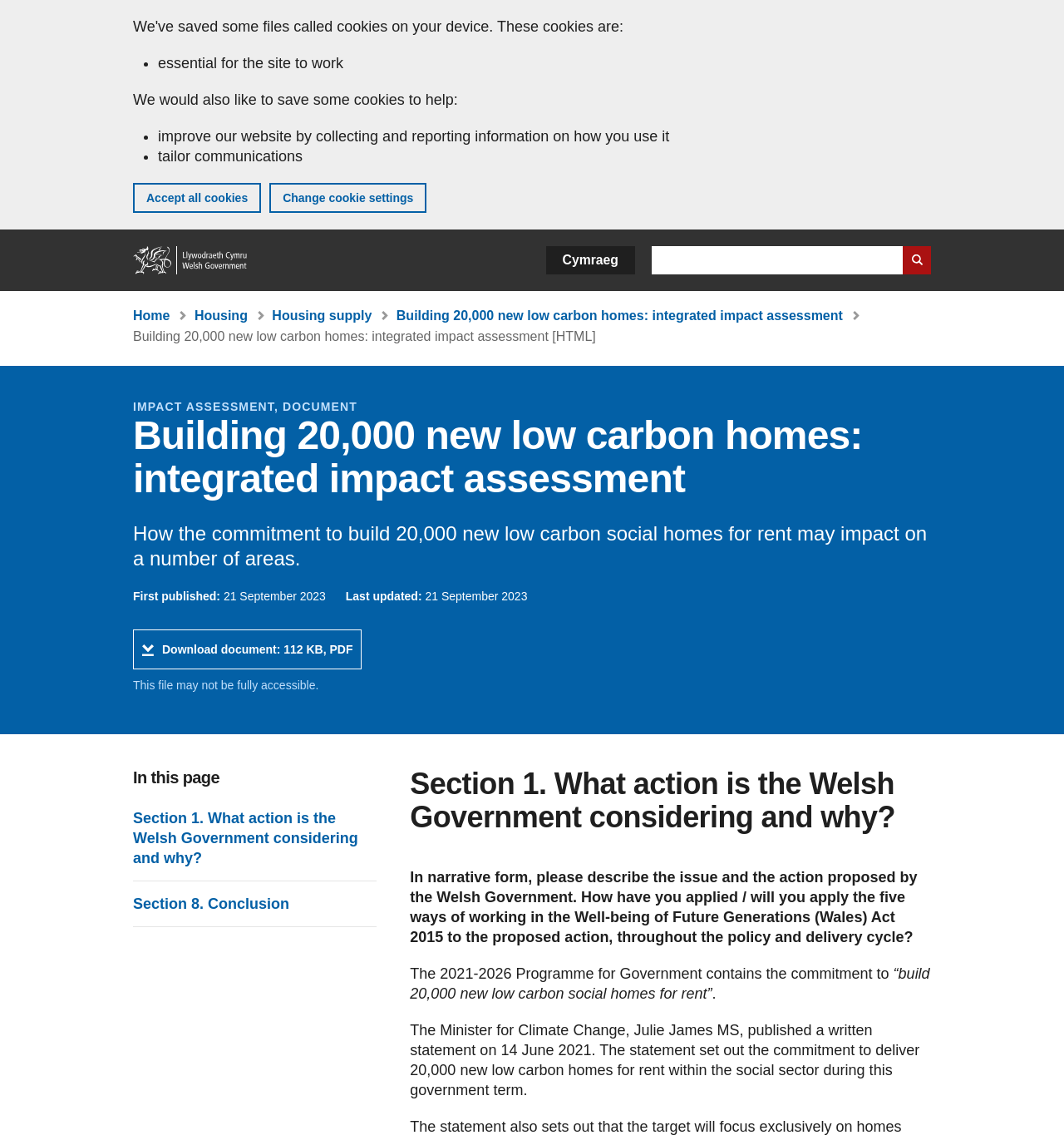What is the topic of the 'Housing supply' link?
Please describe in detail the information shown in the image to answer the question.

The 'Housing supply' link is a sub-topic link located in the breadcrumb navigation section, which suggests that it is related to the topic of housing. The link is part of a hierarchical structure, with 'Home' and 'Housing' being its parent topics, indicating that 'Housing supply' is a sub-topic within the broader topic of housing.